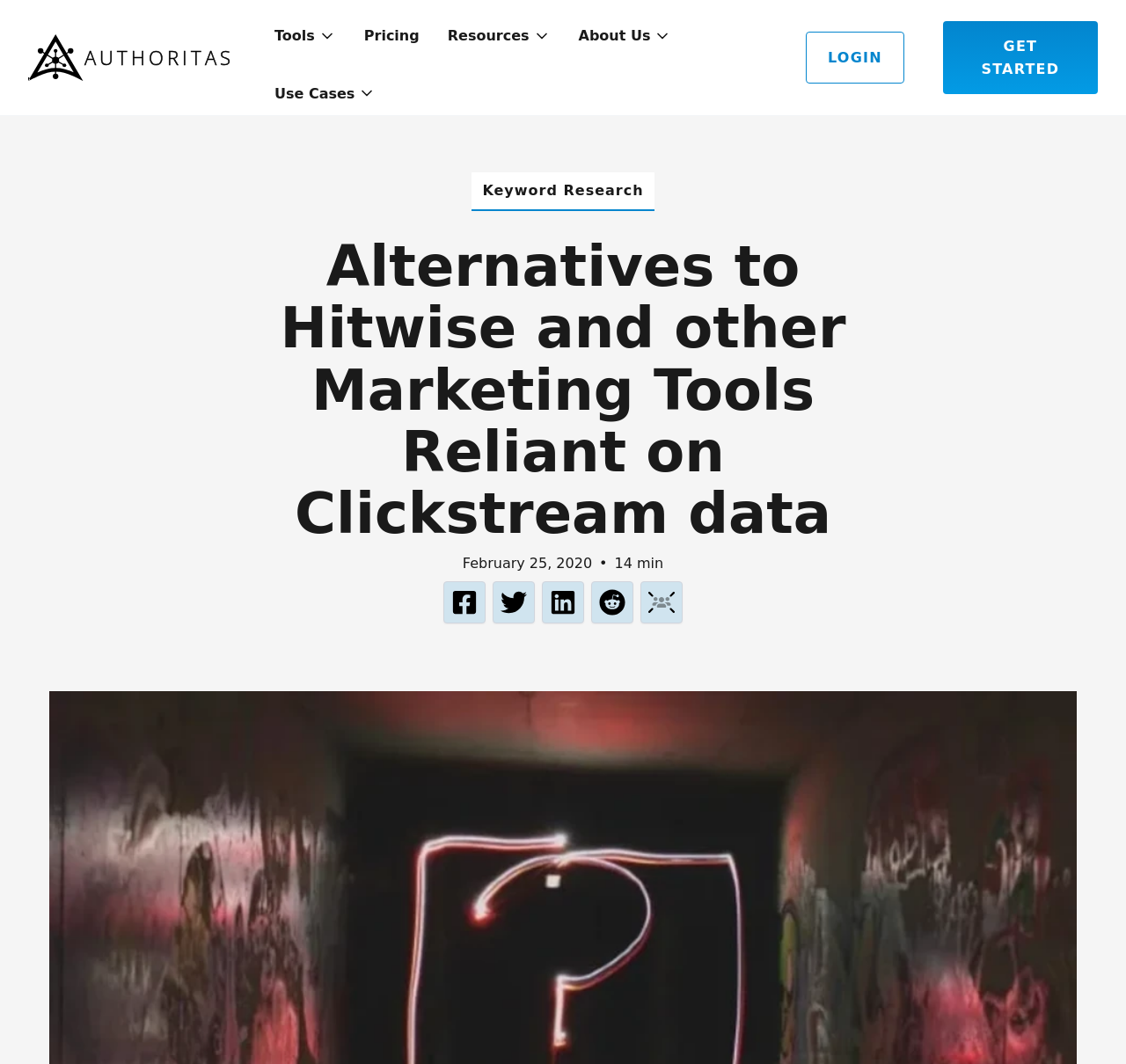How many social media icons are there?
Please interpret the details in the image and answer the question thoroughly.

There are five social media icons on the webpage, which are Facebook, Twitter, LinkedIn, Reddit, and The Optimisers - SEO Community Logo. These icons are located at the bottom of the webpage and can be identified by their respective logos.